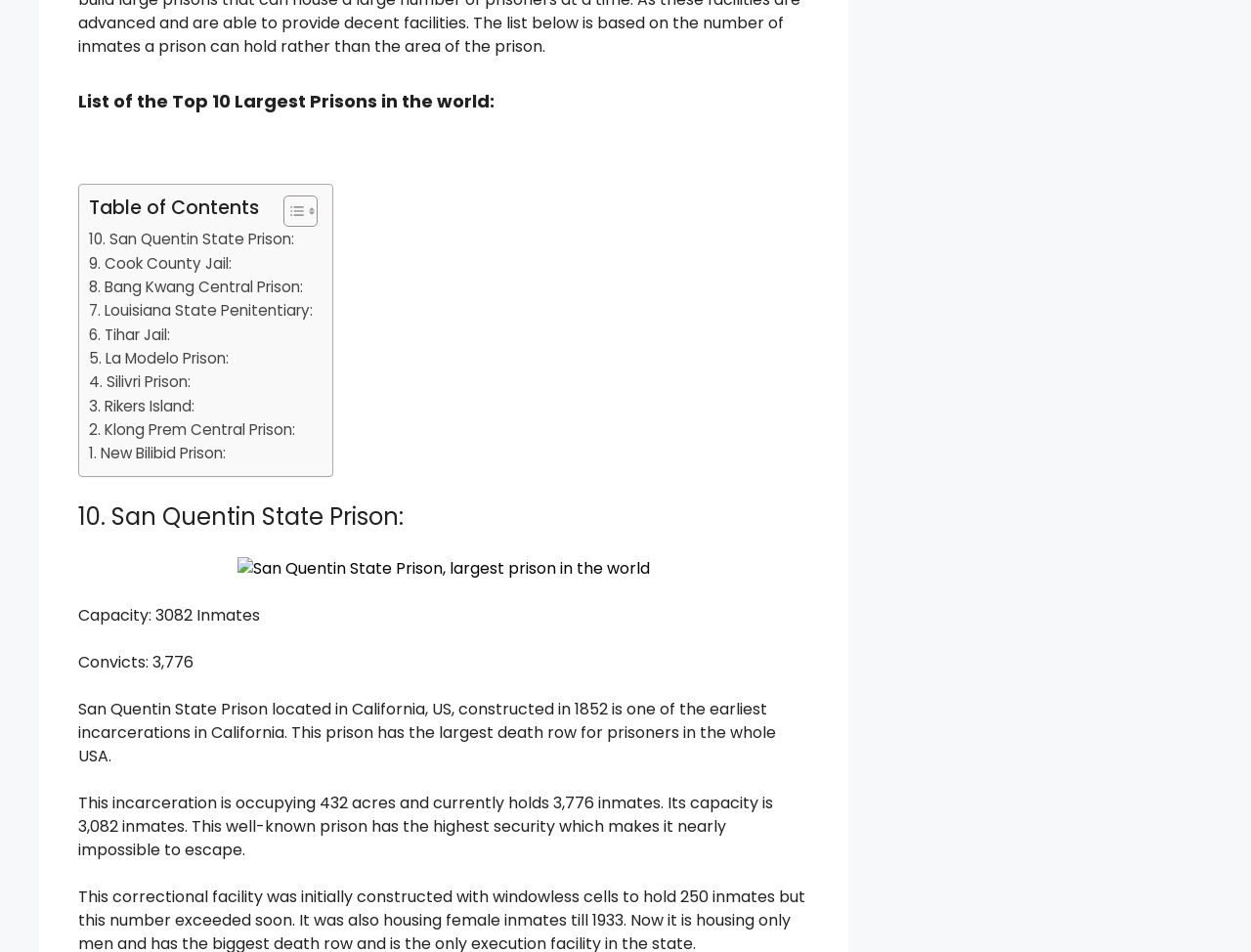Bounding box coordinates are specified in the format (top-left x, top-left y, bottom-right x, bottom-right y). All values are floating point numbers bounded between 0 and 1. Please provide the bounding box coordinate of the region this sentence describes: 8. Bang Kwang Central Prison:

[0.071, 0.29, 0.242, 0.315]